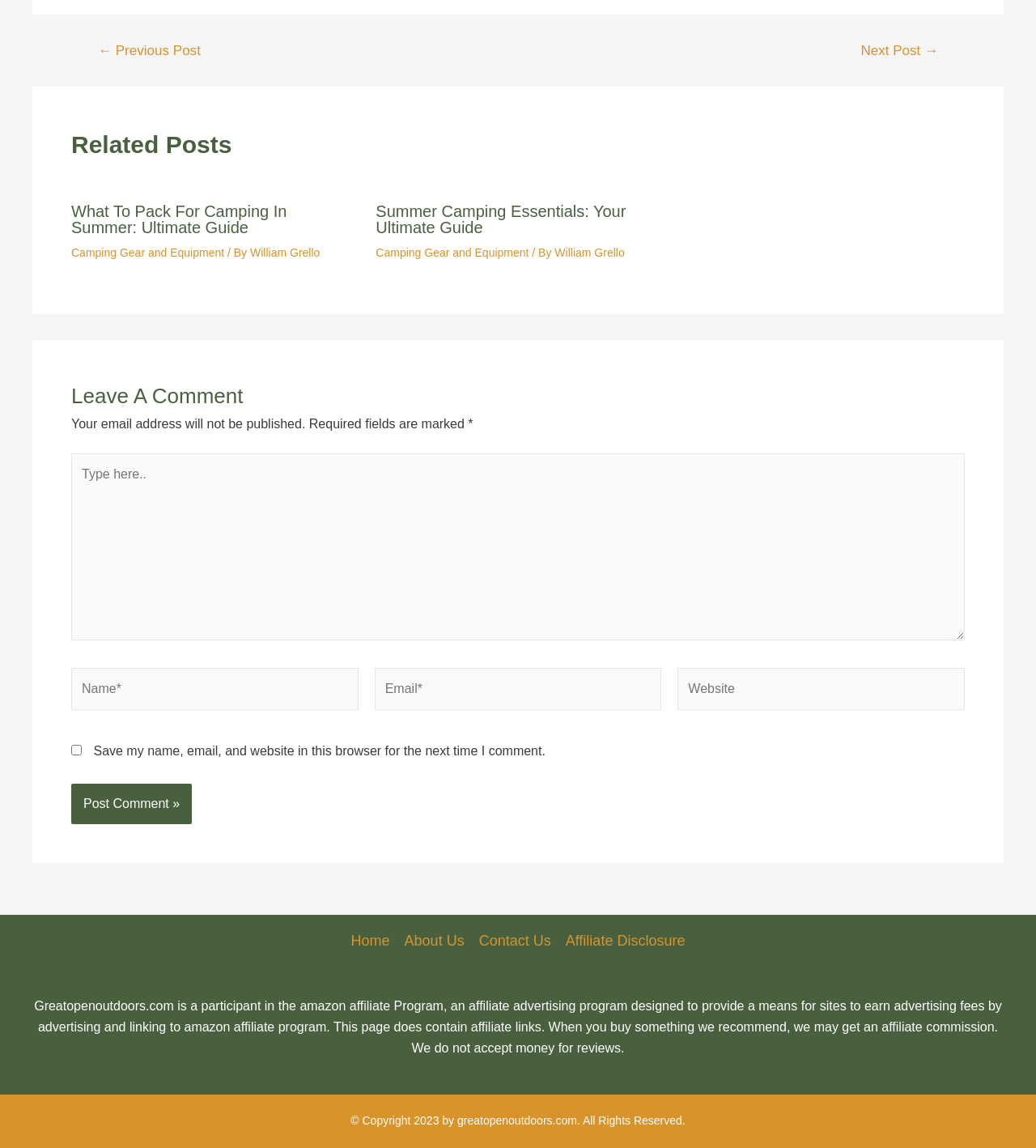Identify the bounding box coordinates of the part that should be clicked to carry out this instruction: "Click the 'Post Comment »' button".

[0.069, 0.683, 0.185, 0.718]